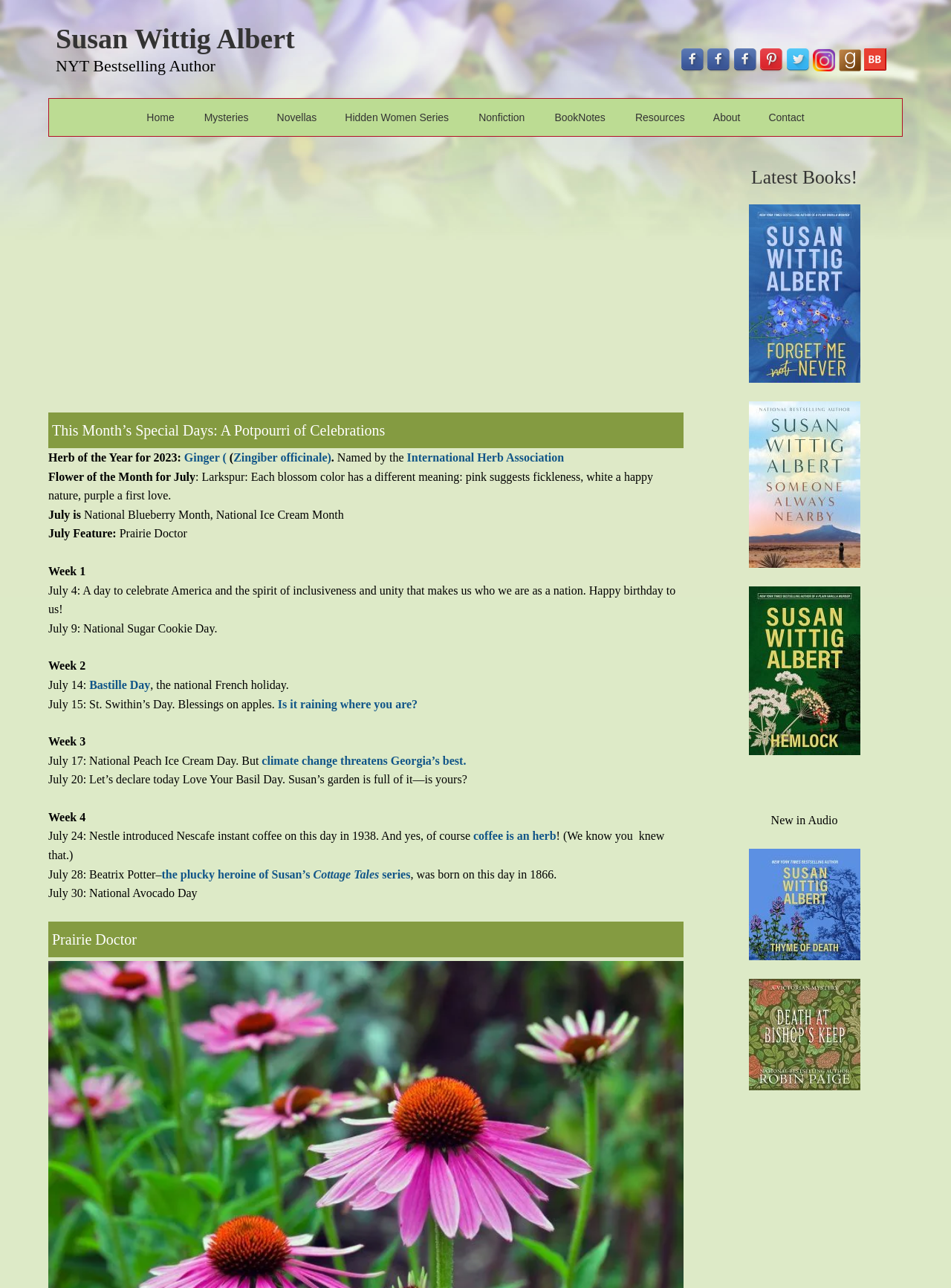Generate a comprehensive description of the webpage content.

The webpage is about Susan Wittig Albert, a NYT bestselling author. At the top, there is a heading with her name, followed by a link to her Facebook page and other social media platforms. Below that, there is a navigation menu with links to various sections of the website, including Home, Mysteries, Novellas, and more.

The main content of the page is divided into sections. The first section announces that Ginger has been named the Herb of the Year for 2023 by the International Herb Association, and Larkspur is the Flower of the Month for July. Each blossom color of Larkspur has a different meaning.

The next section lists special days in July, including National Blueberry Month, National Ice Cream Month, and other celebrations. There are also links to related topics, such as Bastille Day and climate change.

The page also features a section called "Prairie Doctor" and another section titled "Latest Books!" with links to various book titles. Additionally, there is a section for "New in Audio" with links to audiobooks.

Throughout the page, there are images of social media icons, book covers, and other graphics. The layout is organized, with clear headings and concise text, making it easy to navigate and find information.